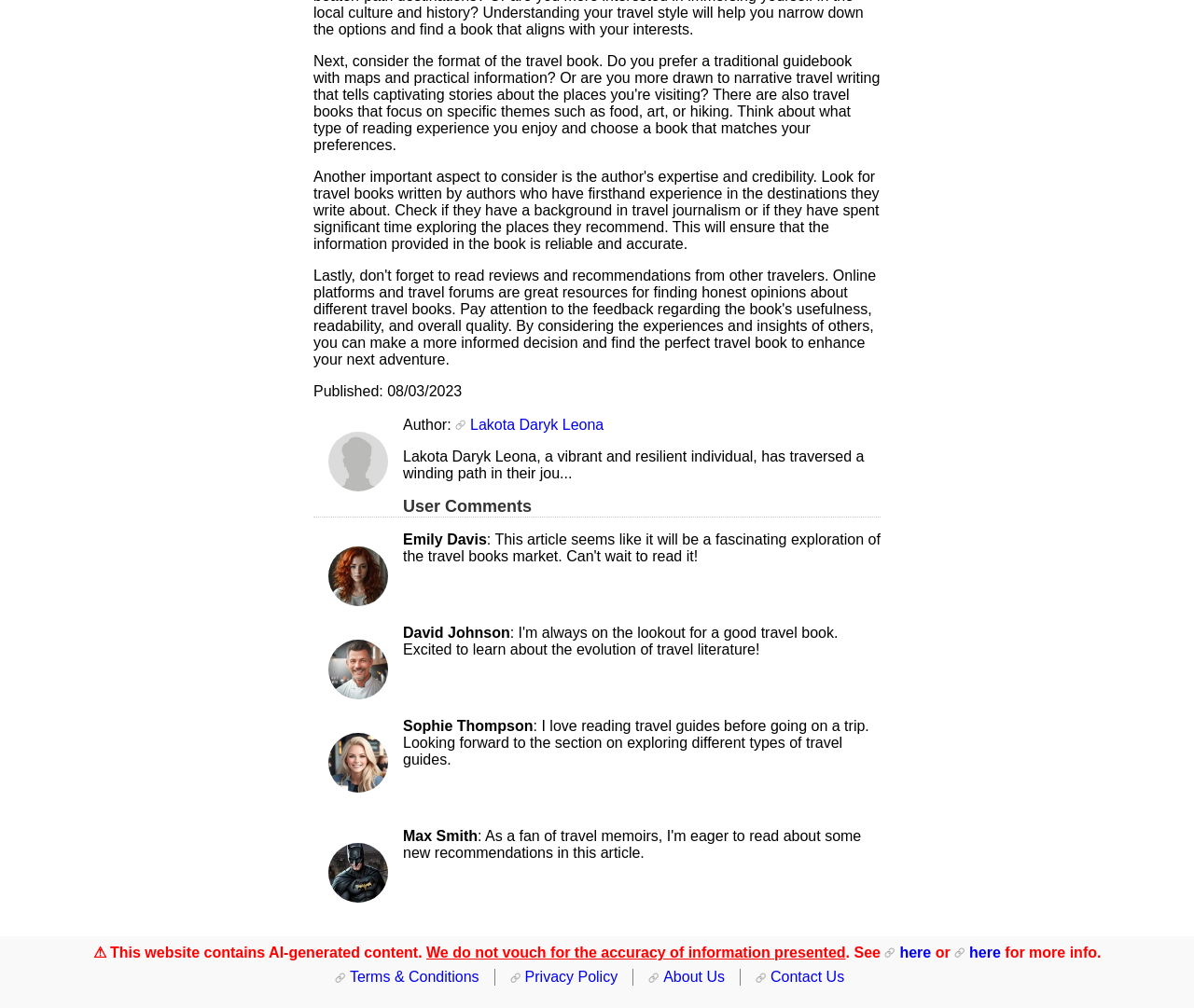Extract the bounding box coordinates for the UI element described by the text: "Lakota Daryk Leona". The coordinates should be in the form of [left, top, right, bottom] with values between 0 and 1.

[0.381, 0.414, 0.506, 0.43]